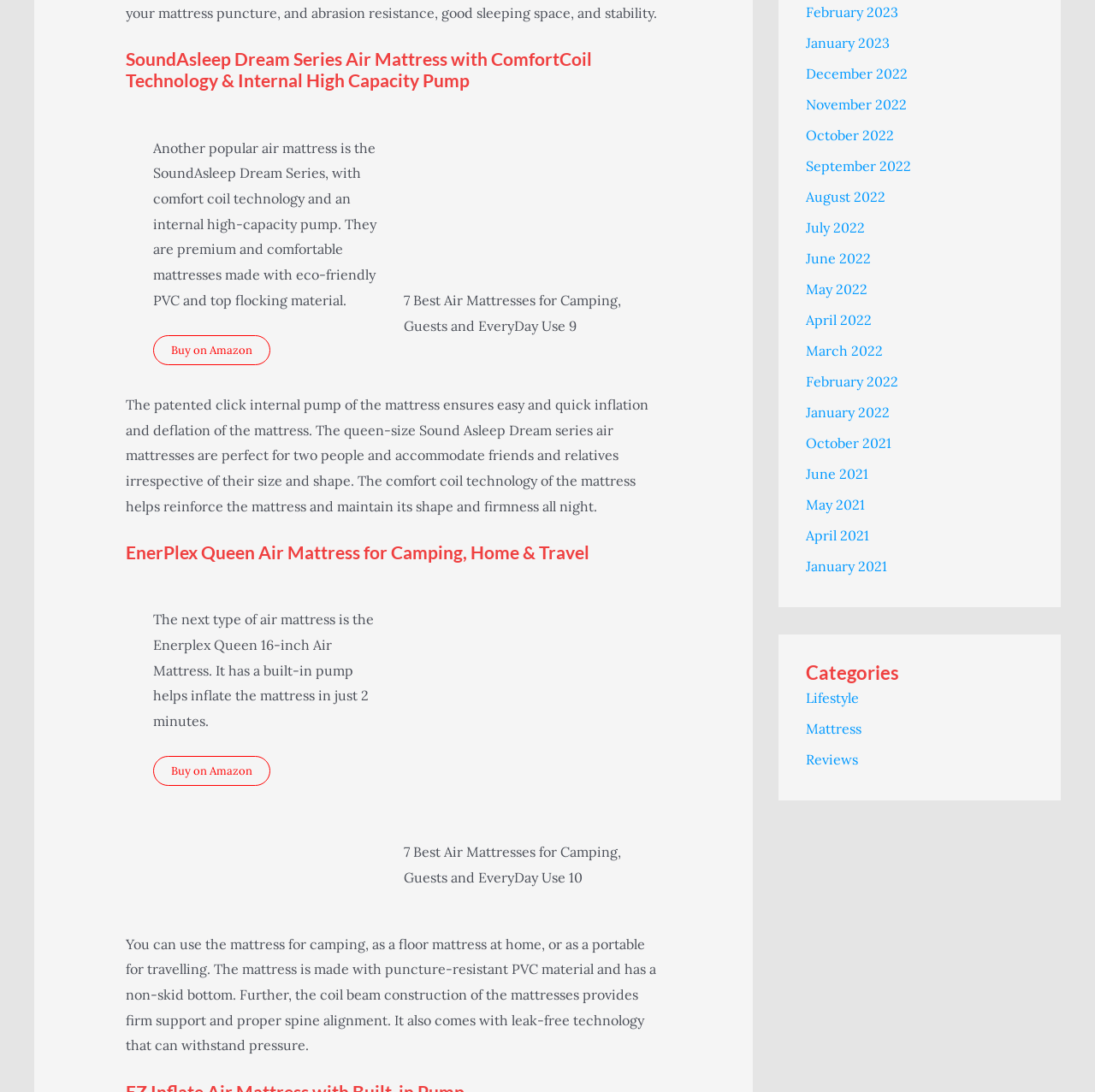Find the bounding box coordinates of the clickable area required to complete the following action: "Browse the 'Mattress' category".

[0.736, 0.66, 0.787, 0.675]